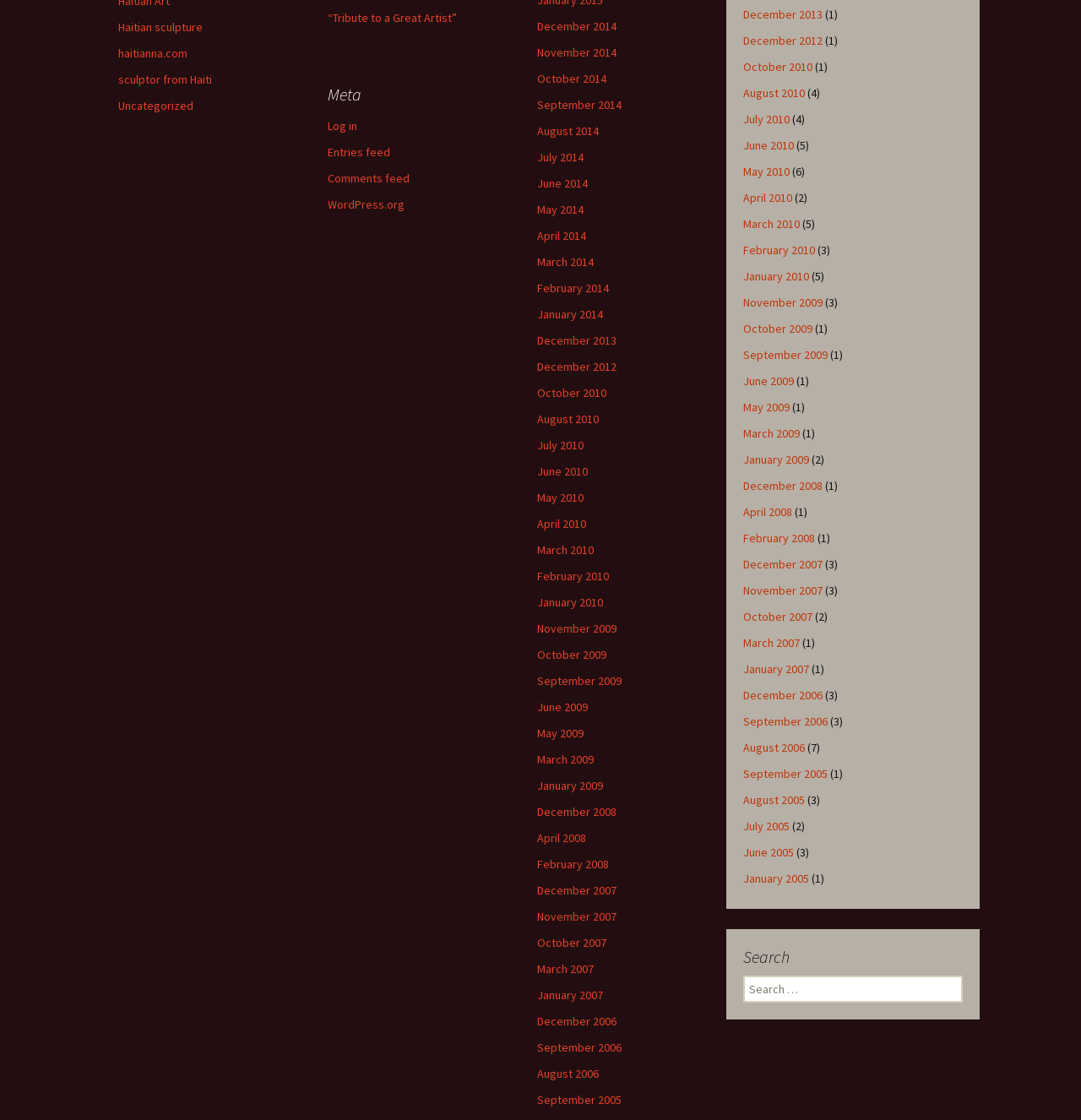Reply to the question with a brief word or phrase: What is the text of the first link on the webpage?

December 2013